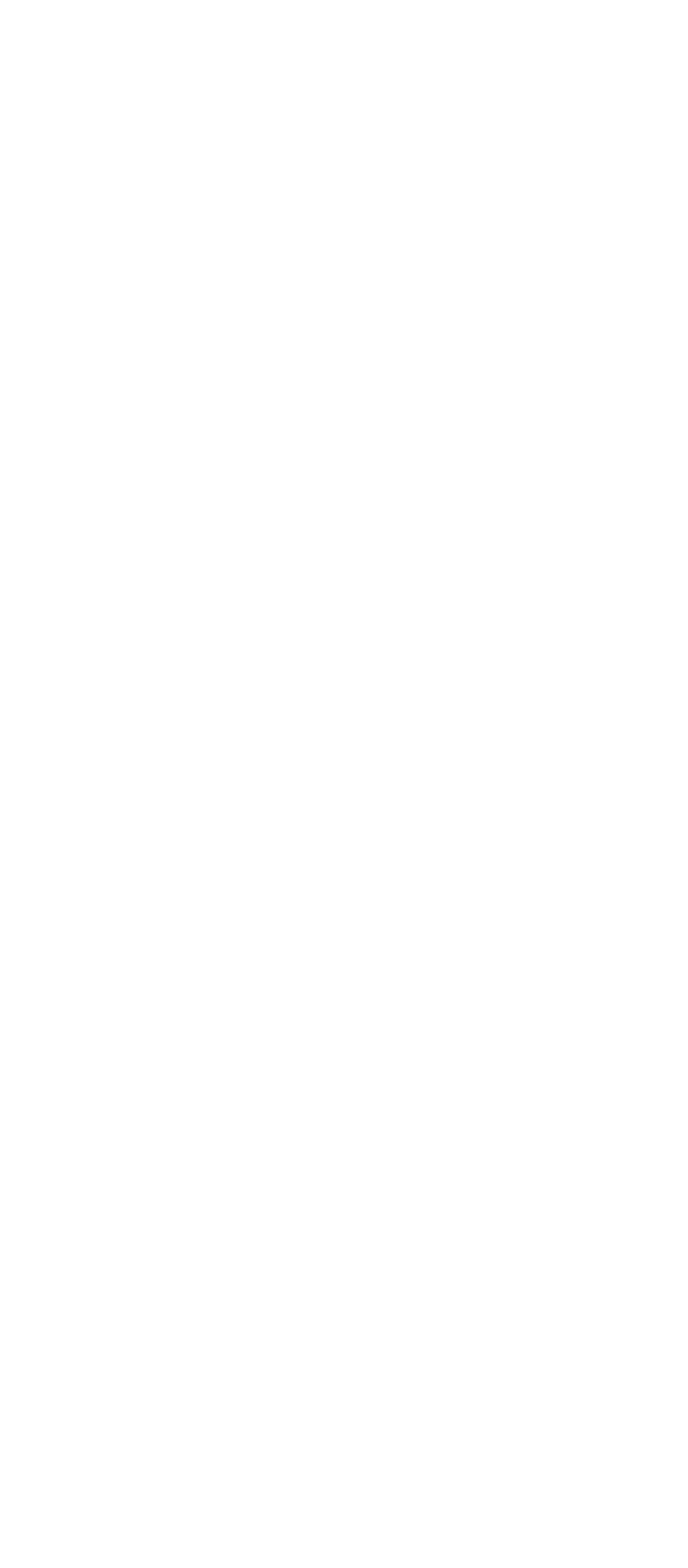Please give the bounding box coordinates of the area that should be clicked to fulfill the following instruction: "Click the permalink". The coordinates should be in the format of four float numbers from 0 to 1, i.e., [left, top, right, bottom].

[0.103, 0.477, 0.236, 0.493]